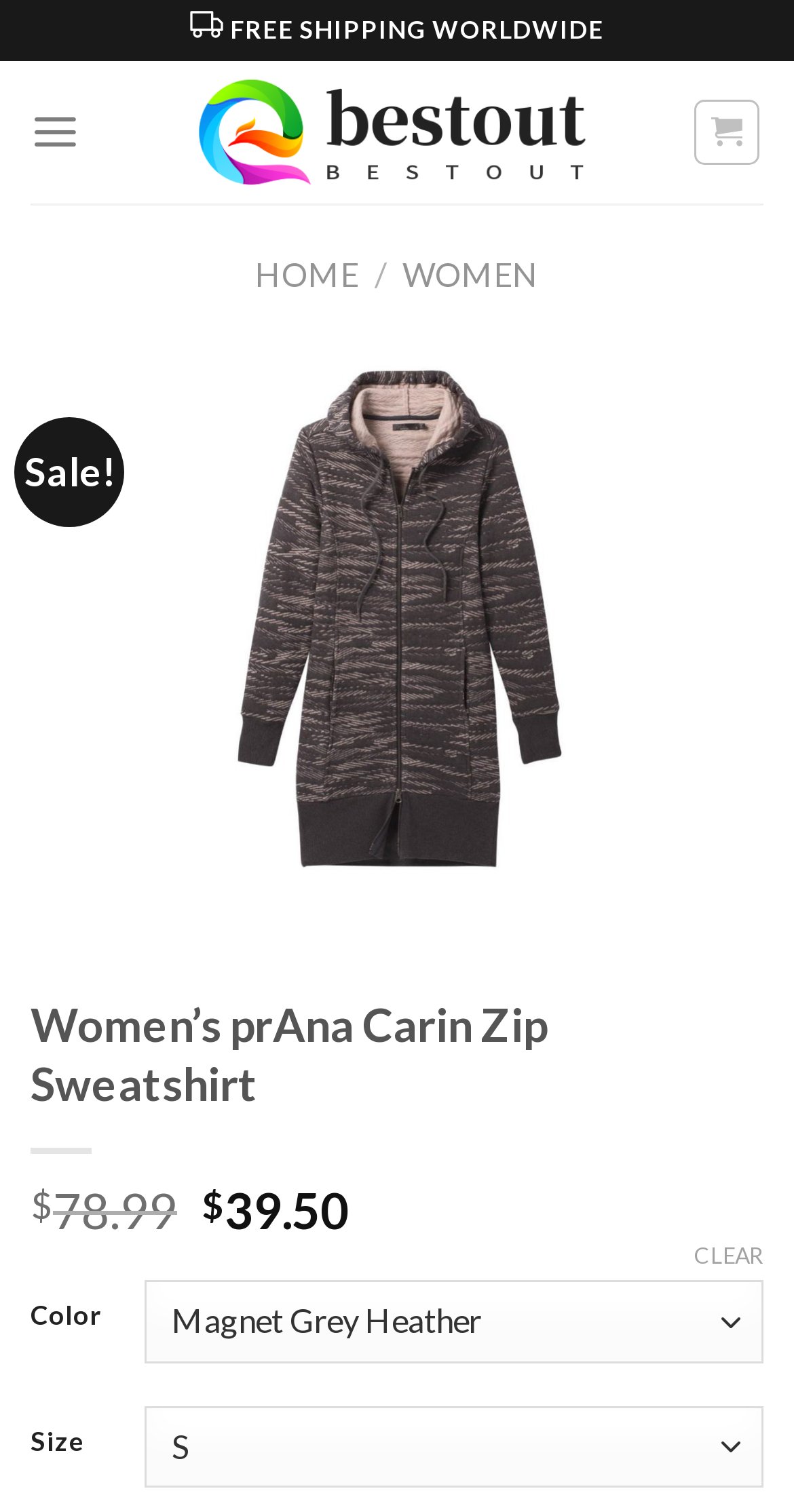Locate the bounding box coordinates of the element that needs to be clicked to carry out the instruction: "Click the 'Search' button". The coordinates should be given as four float numbers ranging from 0 to 1, i.e., [left, top, right, bottom].

None